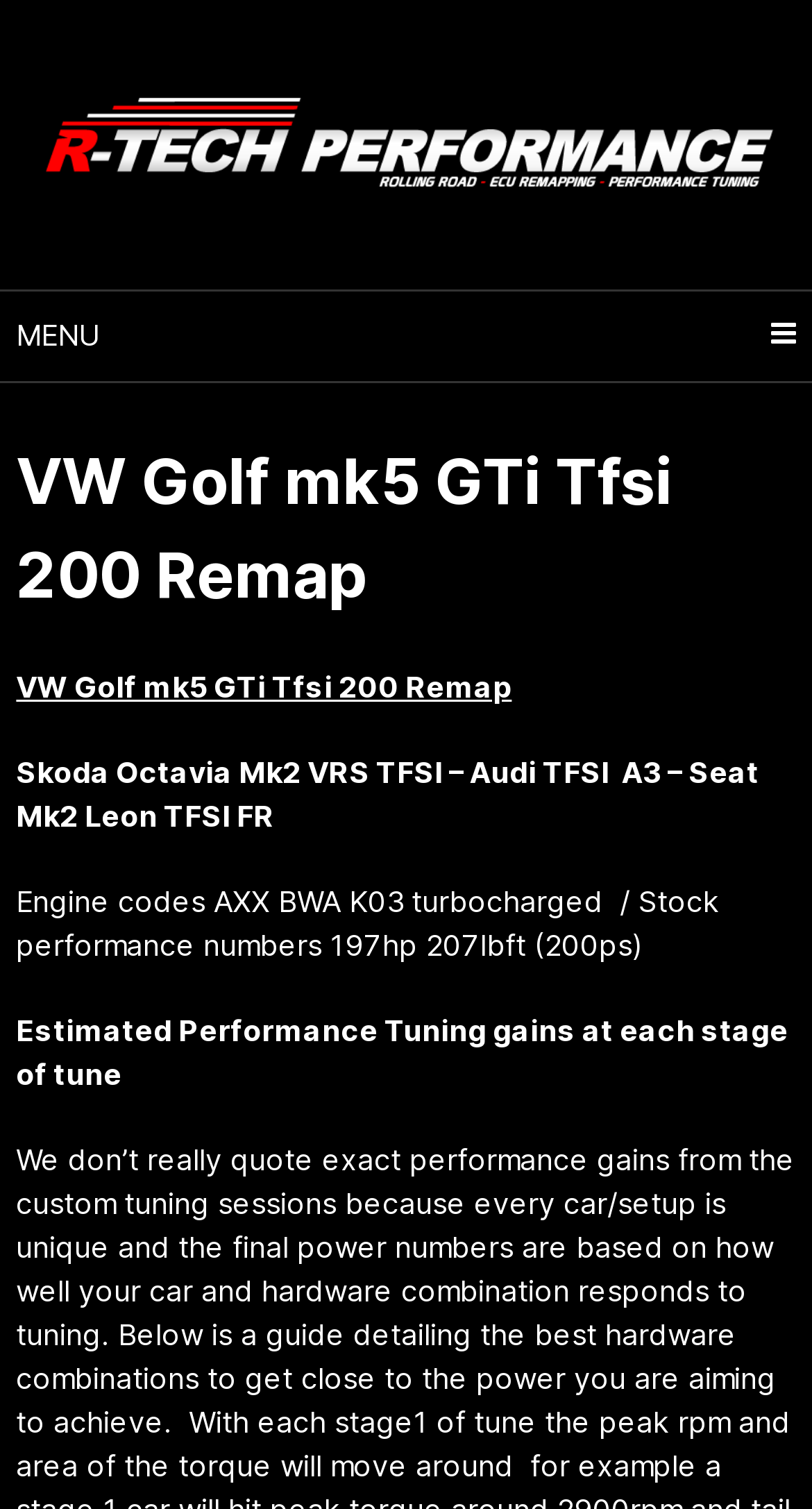Extract the bounding box coordinates for the UI element described as: "Emily Robinson".

None